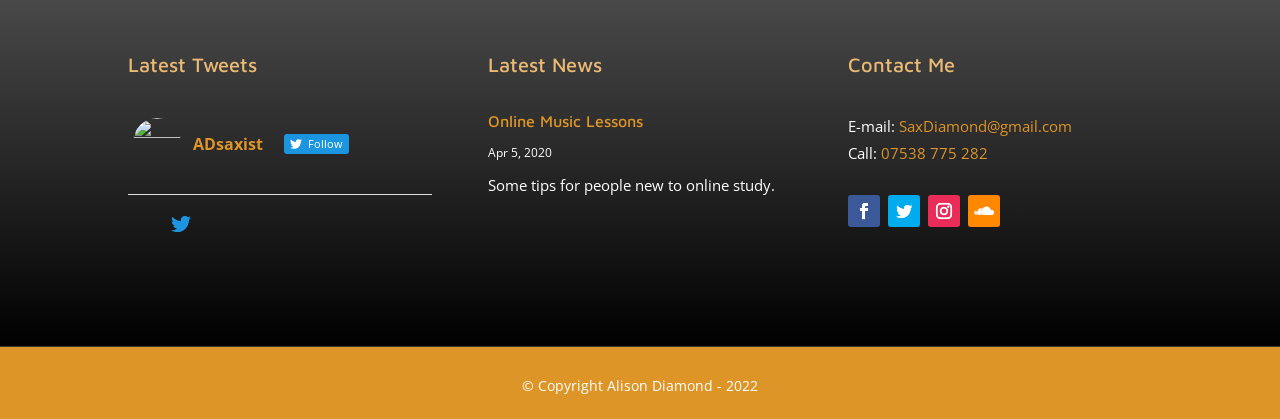Can you find the bounding box coordinates for the element that needs to be clicked to execute this instruction: "Visit admin's page"? The coordinates should be given as four float numbers between 0 and 1, i.e., [left, top, right, bottom].

None